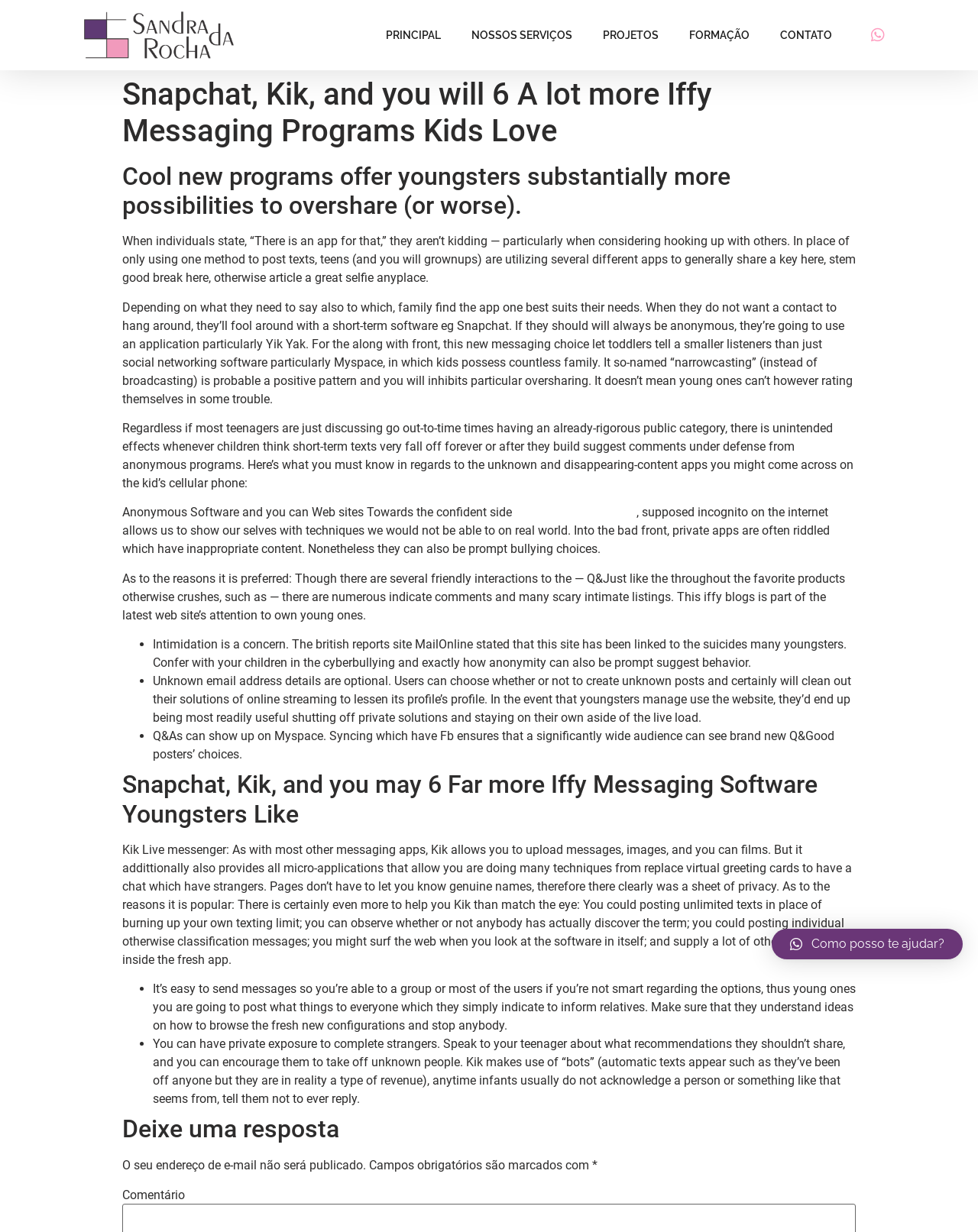Indicate the bounding box coordinates of the clickable region to achieve the following instruction: "Check the contact information."

[0.782, 0.014, 0.866, 0.043]